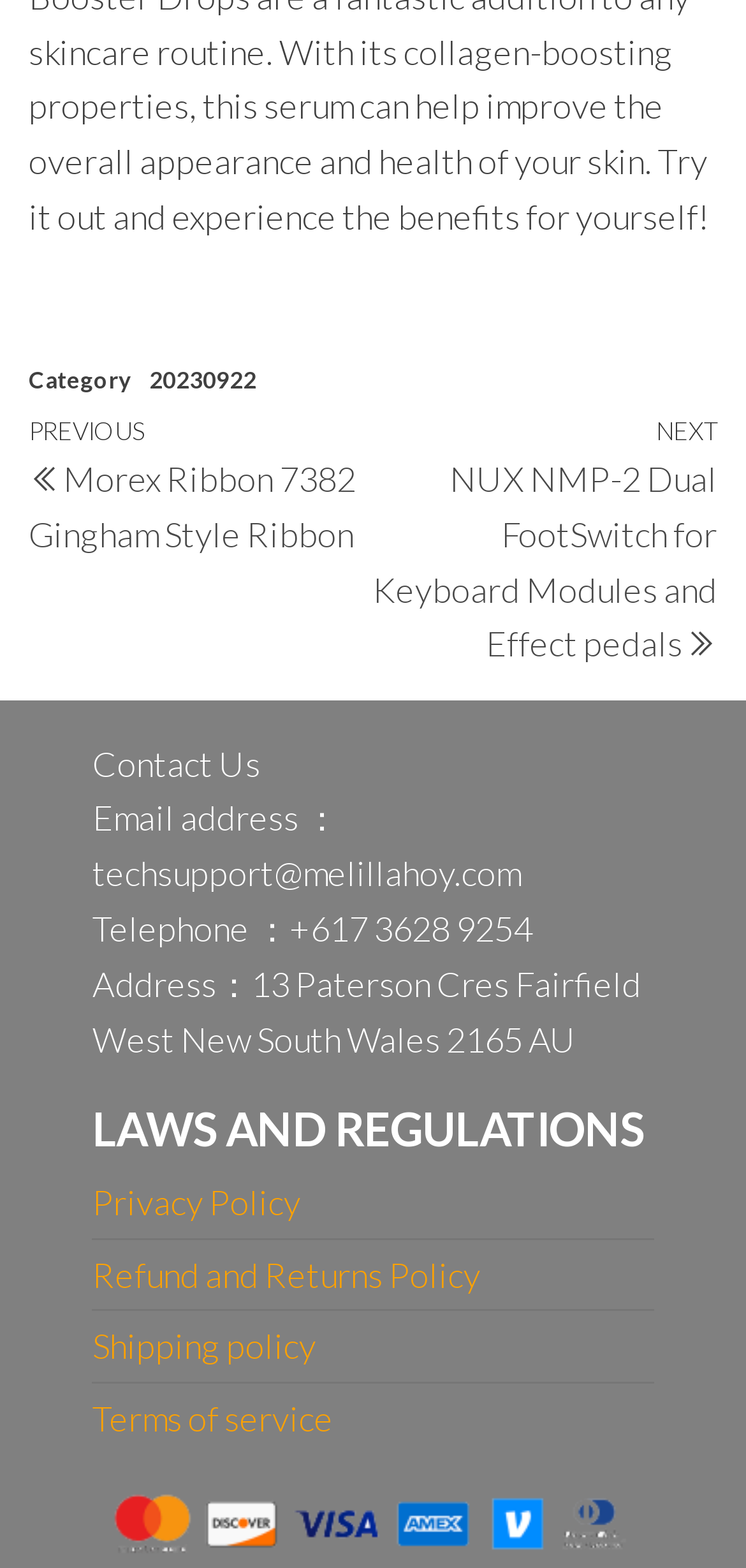How many policy links are available?
Answer the question with a single word or phrase derived from the image.

4